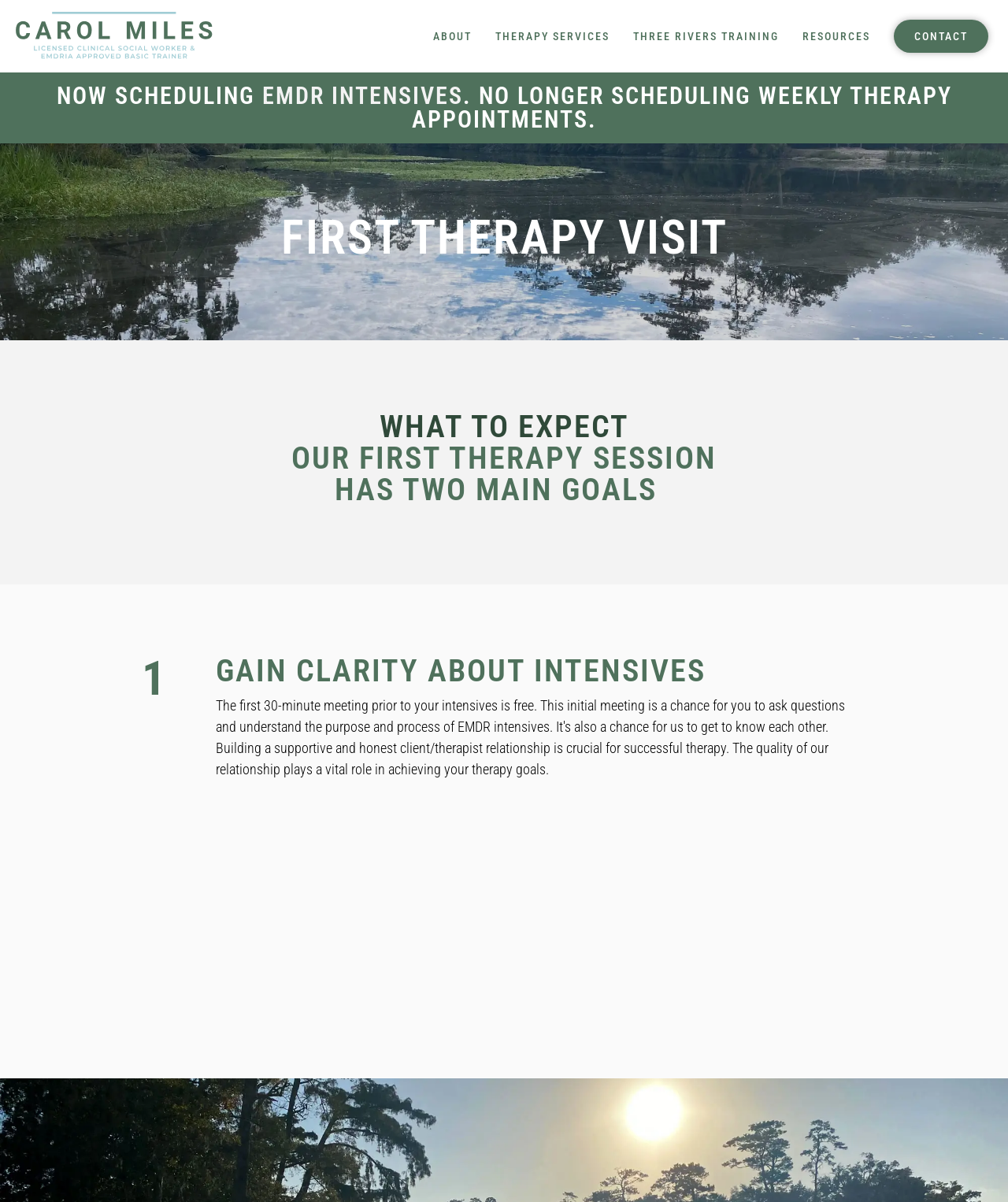Identify the bounding box for the UI element specified in this description: "Therapy Services". The coordinates must be four float numbers between 0 and 1, formatted as [left, top, right, bottom].

[0.491, 0.025, 0.605, 0.035]